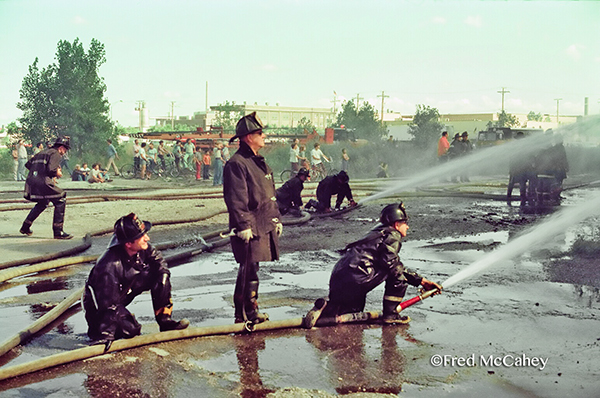Based on the image, please elaborate on the answer to the following question:
Who took the photograph?

The answer can be obtained by reading the caption, which credits the photograph to Fred McCahey.